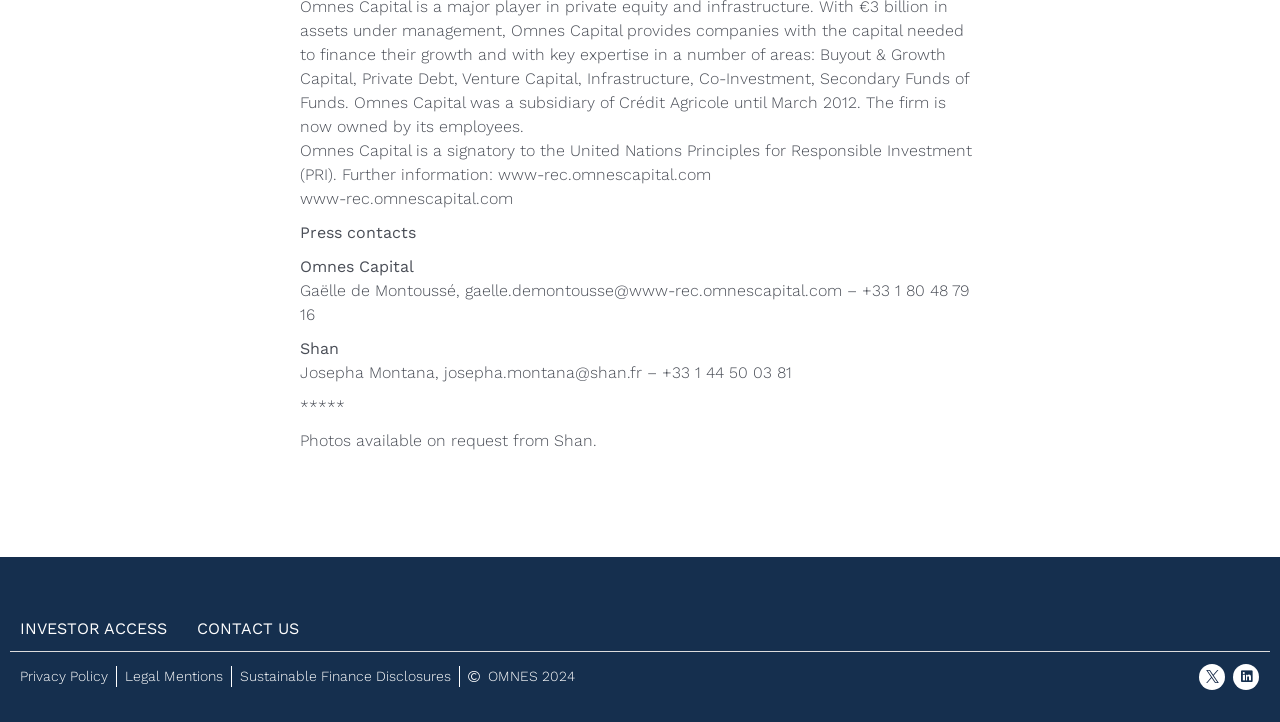From the element description .st0{fill:#1B2E4C;}, predict the bounding box coordinates of the UI element. The coordinates must be specified in the format (top-left x, top-left y, bottom-right x, bottom-right y) and should be within the 0 to 1 range.

[0.937, 0.919, 0.957, 0.956]